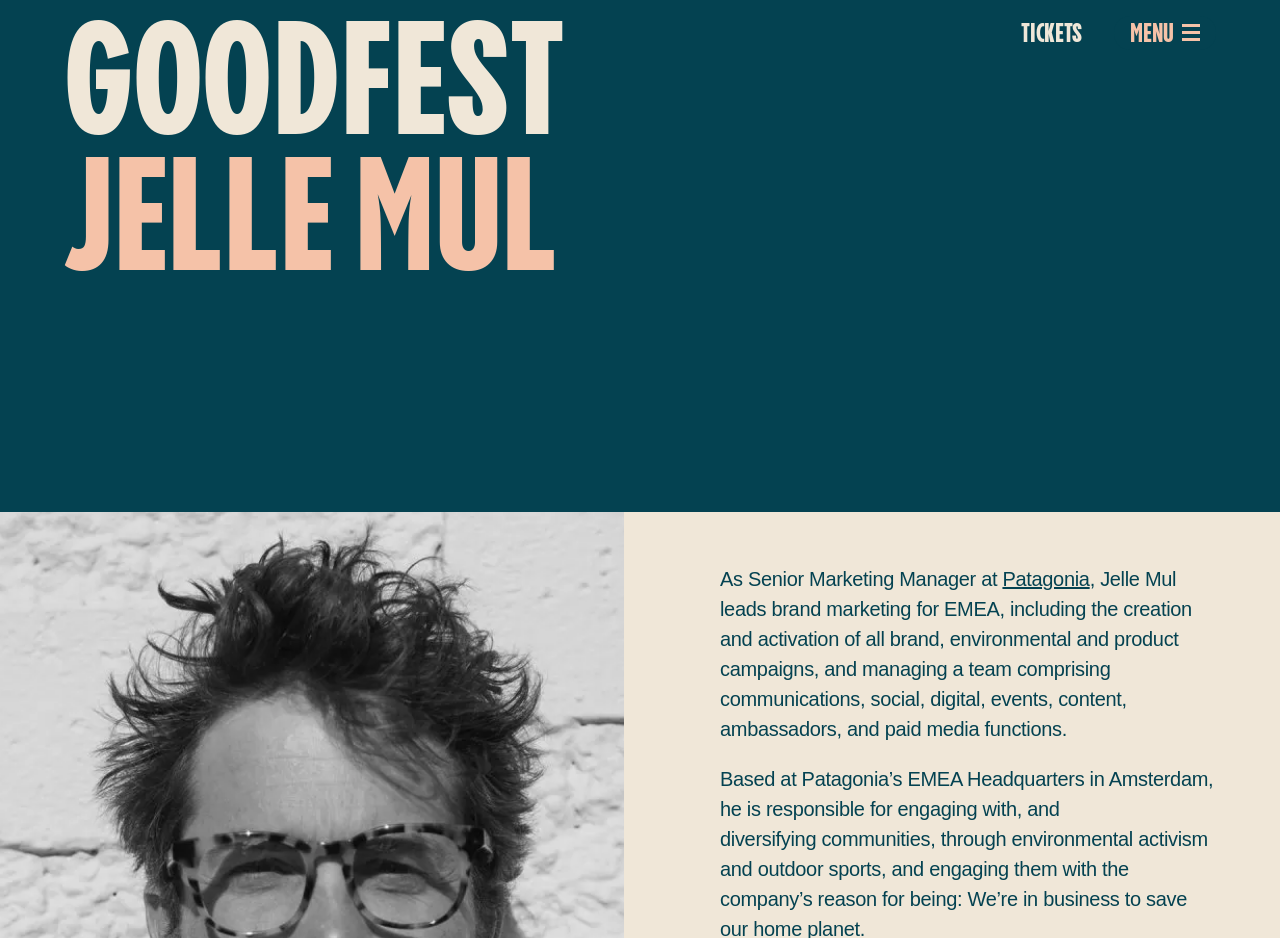Give a one-word or short-phrase answer to the following question: 
What can be done with the 'TICKETS' link?

Buy tickets